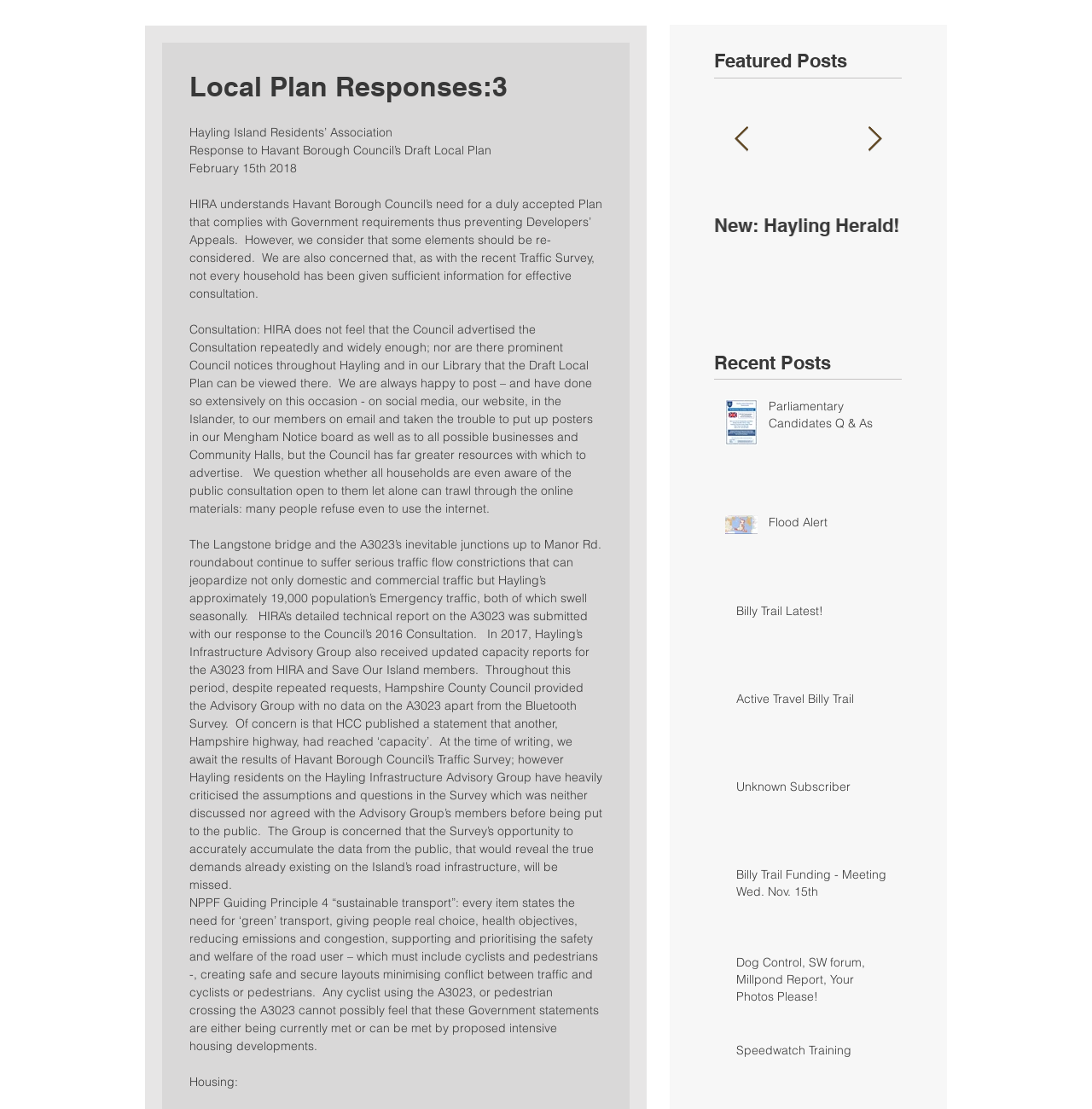What is the name of the residents' association?
Can you provide a detailed and comprehensive answer to the question?

The name of the residents' association can be found in the first static text element, which is 'Hayling Island Residents’ Association'.